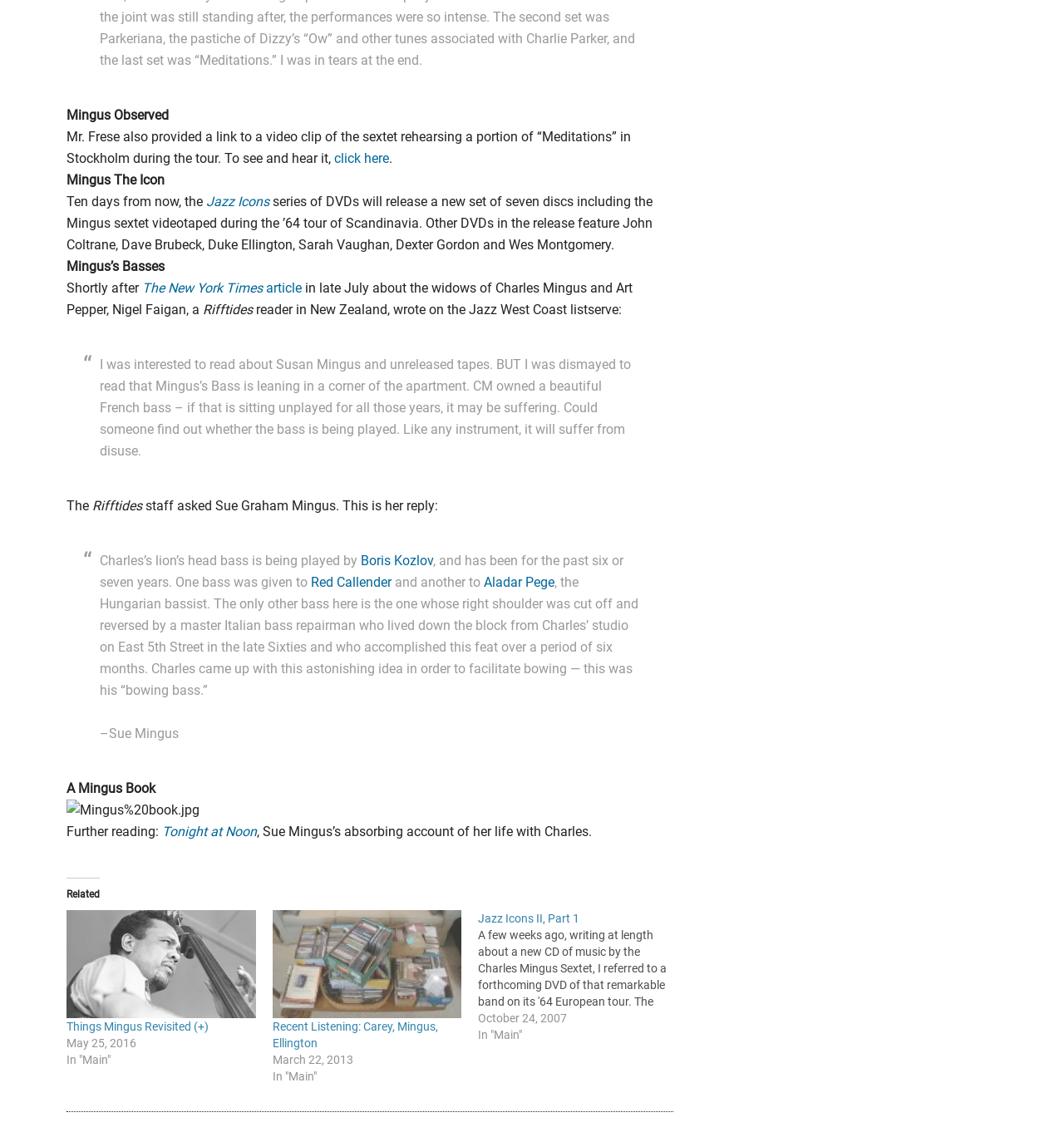Please identify the bounding box coordinates of the area that needs to be clicked to fulfill the following instruction: "read The New York Times article."

[0.134, 0.246, 0.284, 0.26]